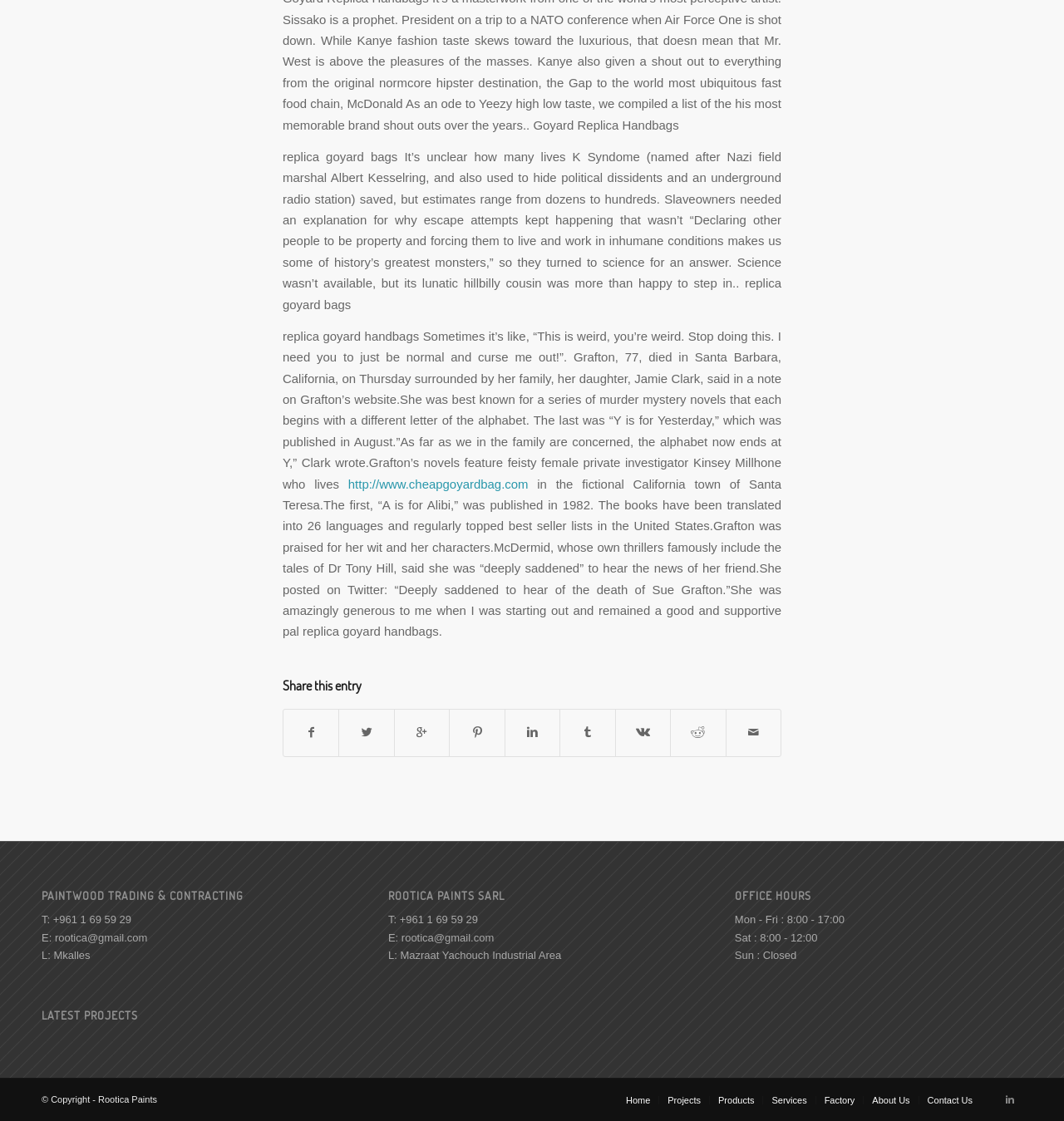Please provide a comprehensive response to the question below by analyzing the image: 
What is the topic of the article?

The article is about Sue Grafton, an American author, who passed away at the age of 77. The text describes her life, her works, and the impact she had on the literary world.